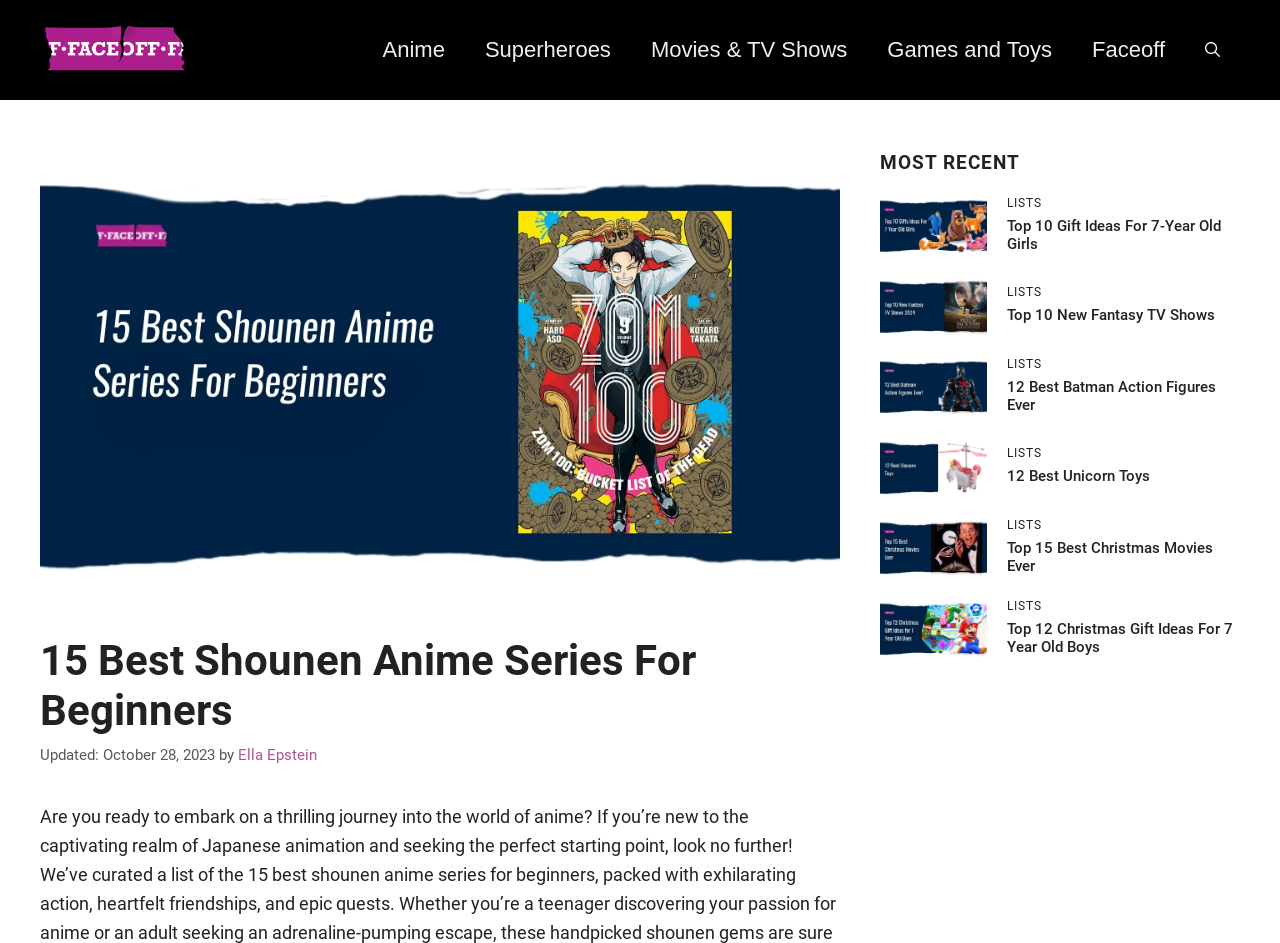Please identify the bounding box coordinates of the clickable element to fulfill the following instruction: "Search for something". The coordinates should be four float numbers between 0 and 1, i.e., [left, top, right, bottom].

[0.926, 0.021, 0.969, 0.085]